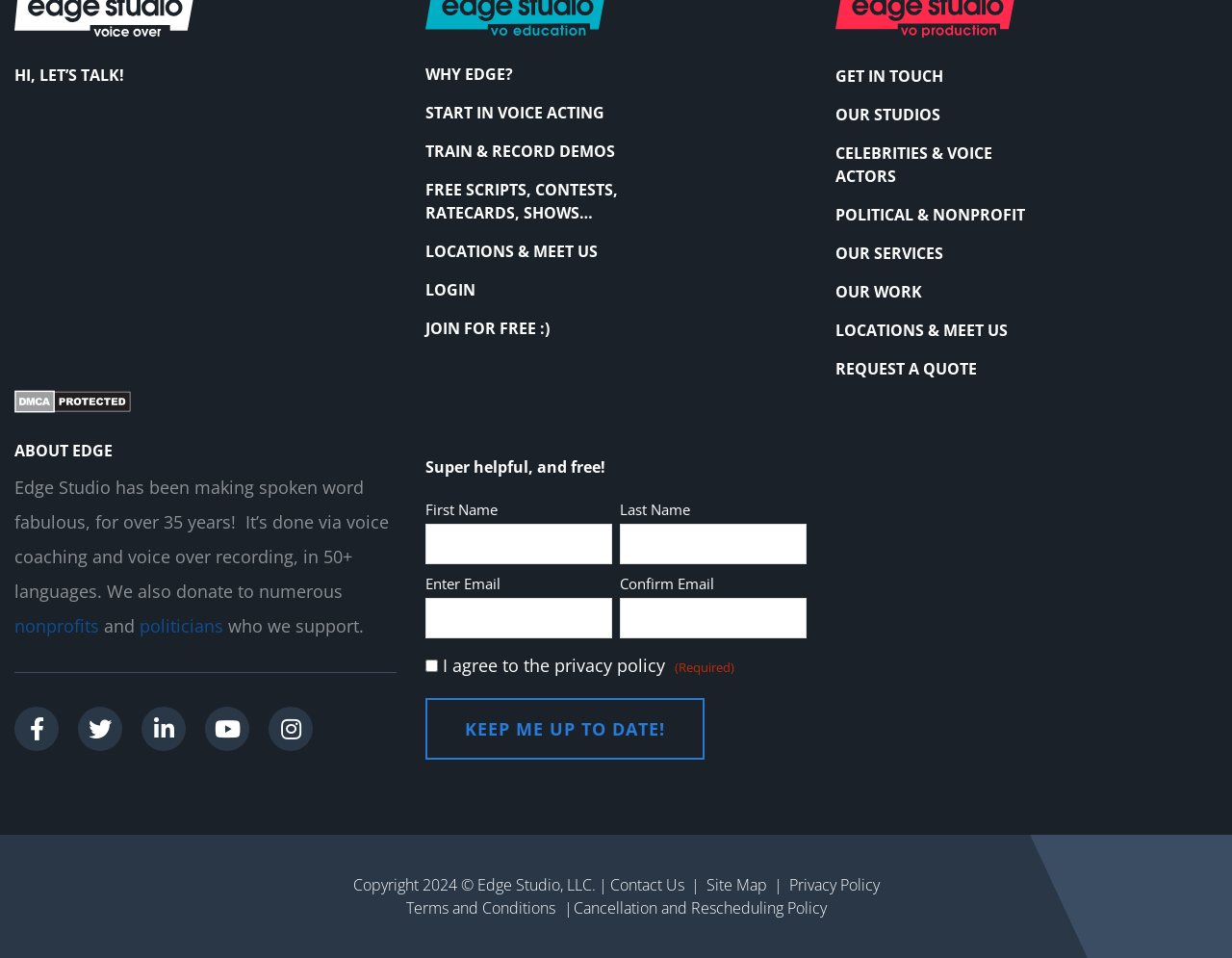Using the description: "Privacy Policy", identify the bounding box of the corresponding UI element in the screenshot.

[0.64, 0.913, 0.714, 0.935]